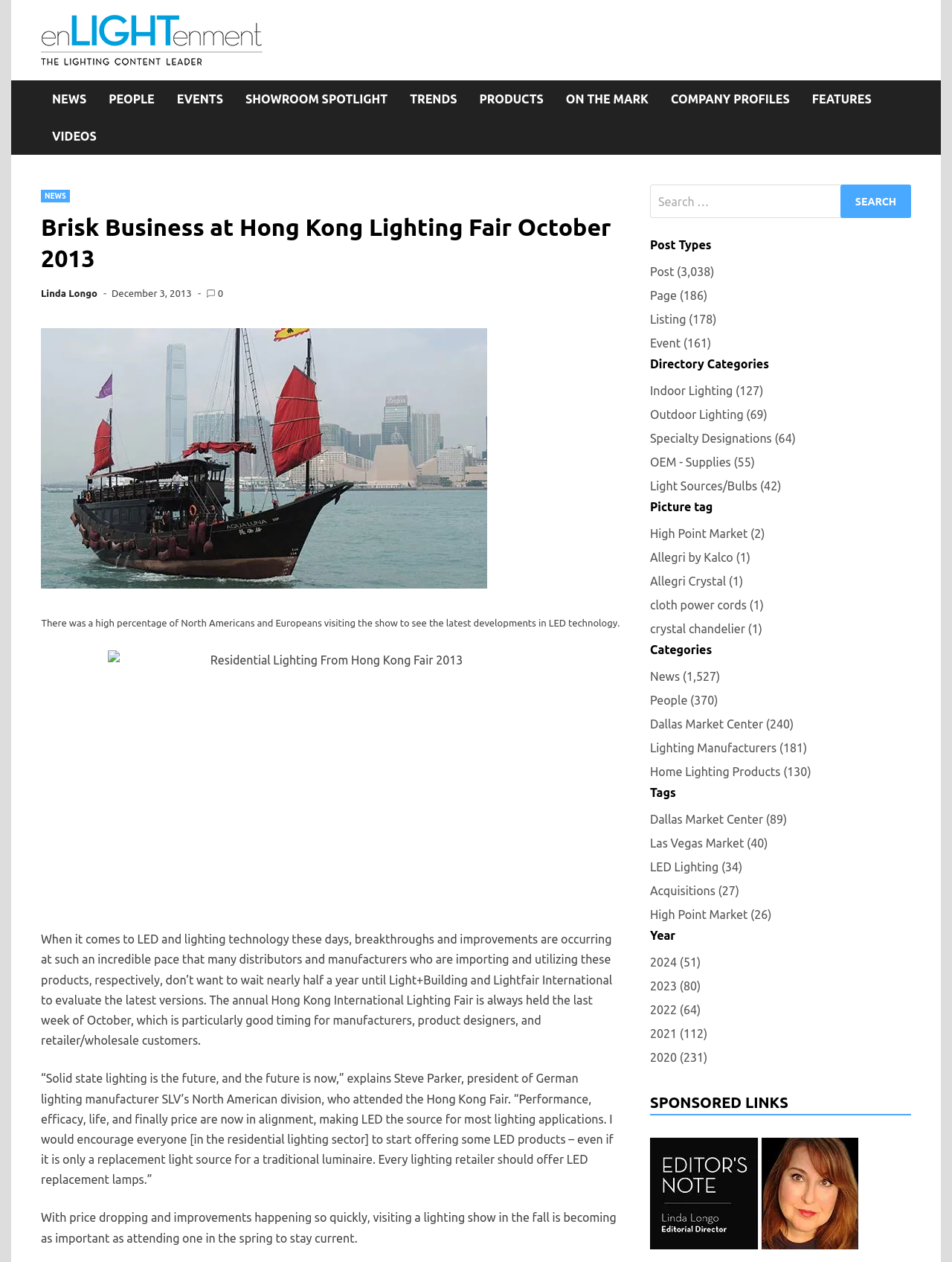Can you find and provide the title of the webpage?

Brisk Business at Hong Kong Lighting Fair October 2013